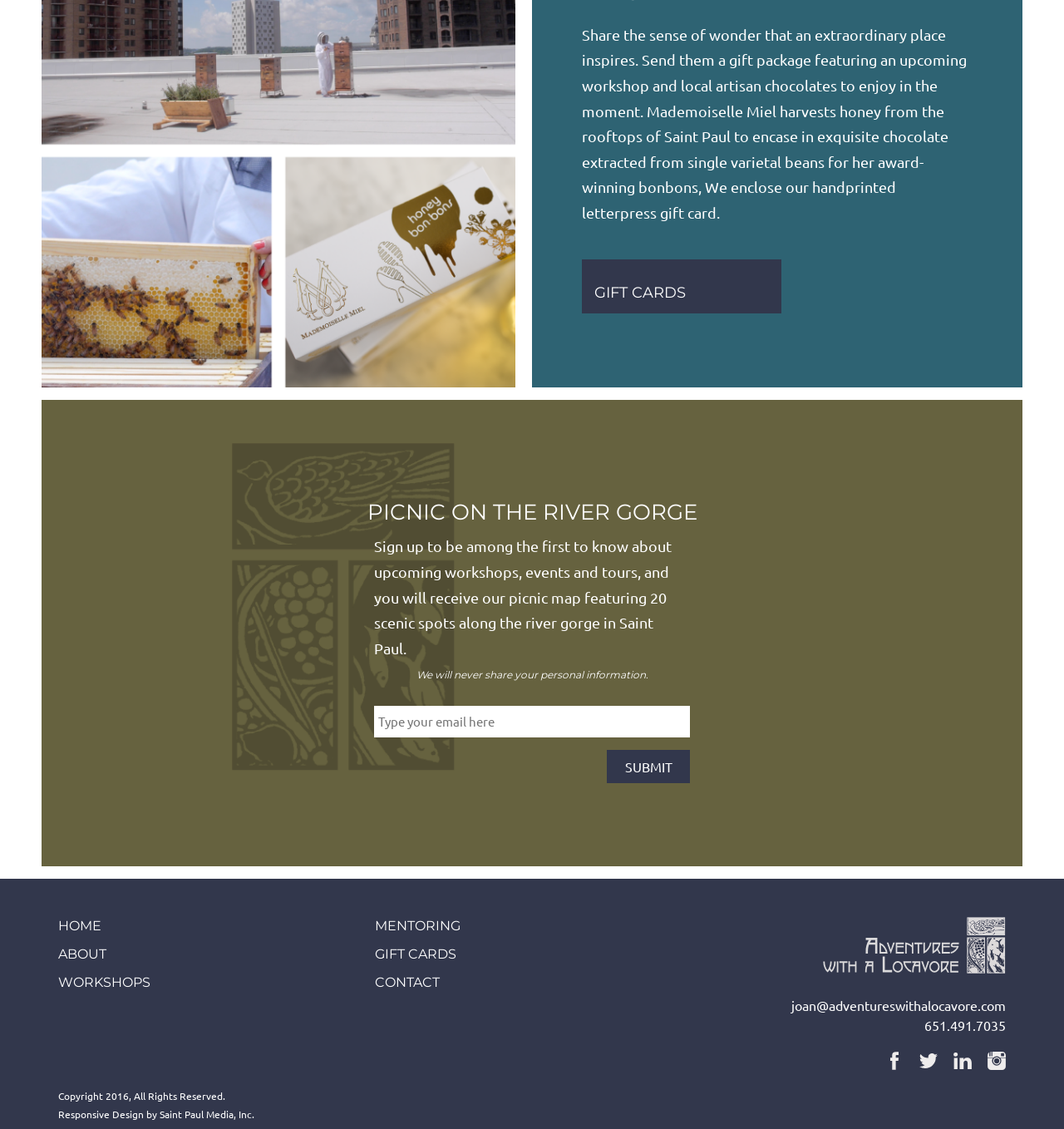Can you specify the bounding box coordinates of the area that needs to be clicked to fulfill the following instruction: "Click the 'HOME' link"?

[0.055, 0.813, 0.095, 0.827]